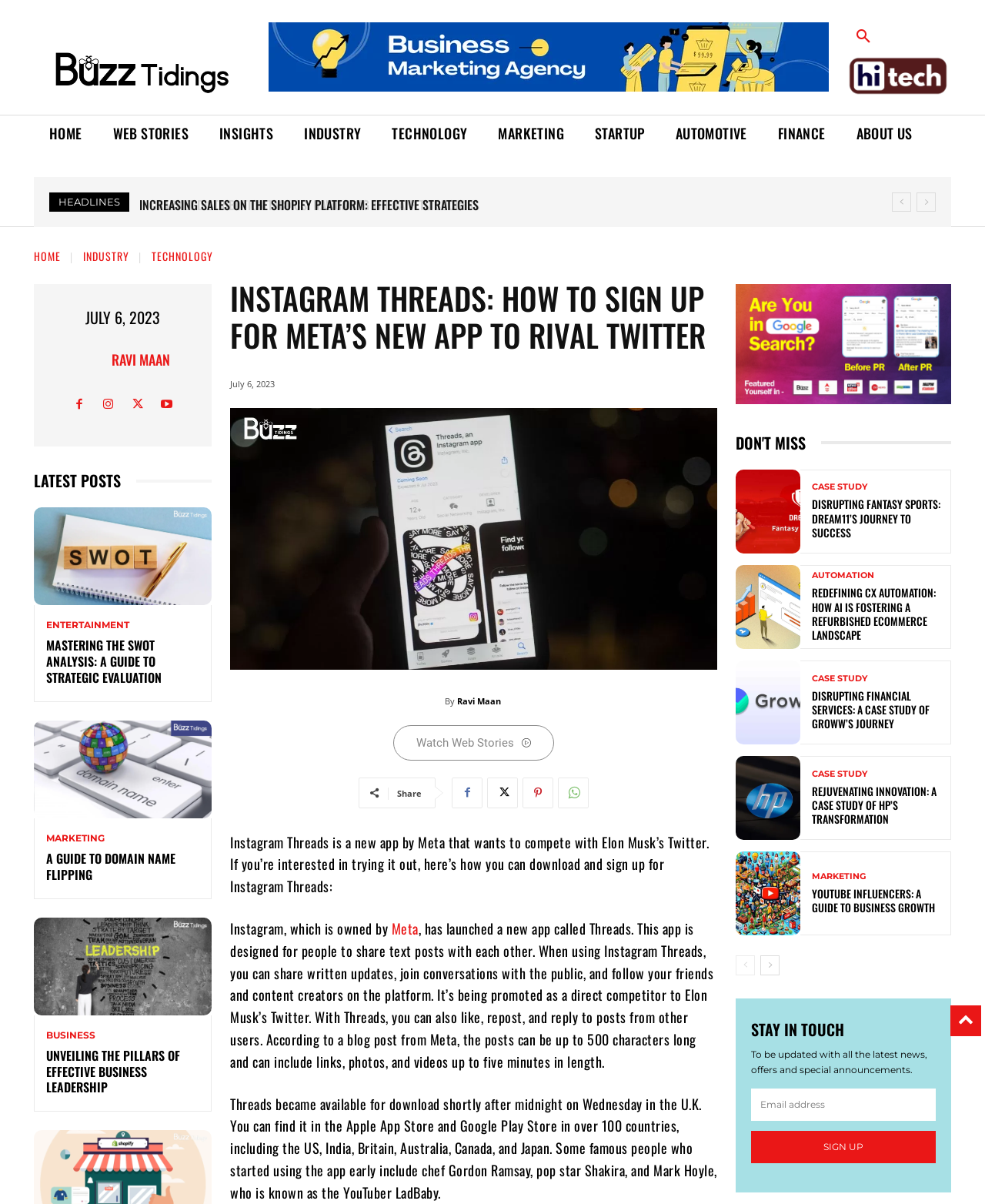Please provide a one-word or phrase answer to the question: 
What is the name of the new app by Meta?

Instagram Threads